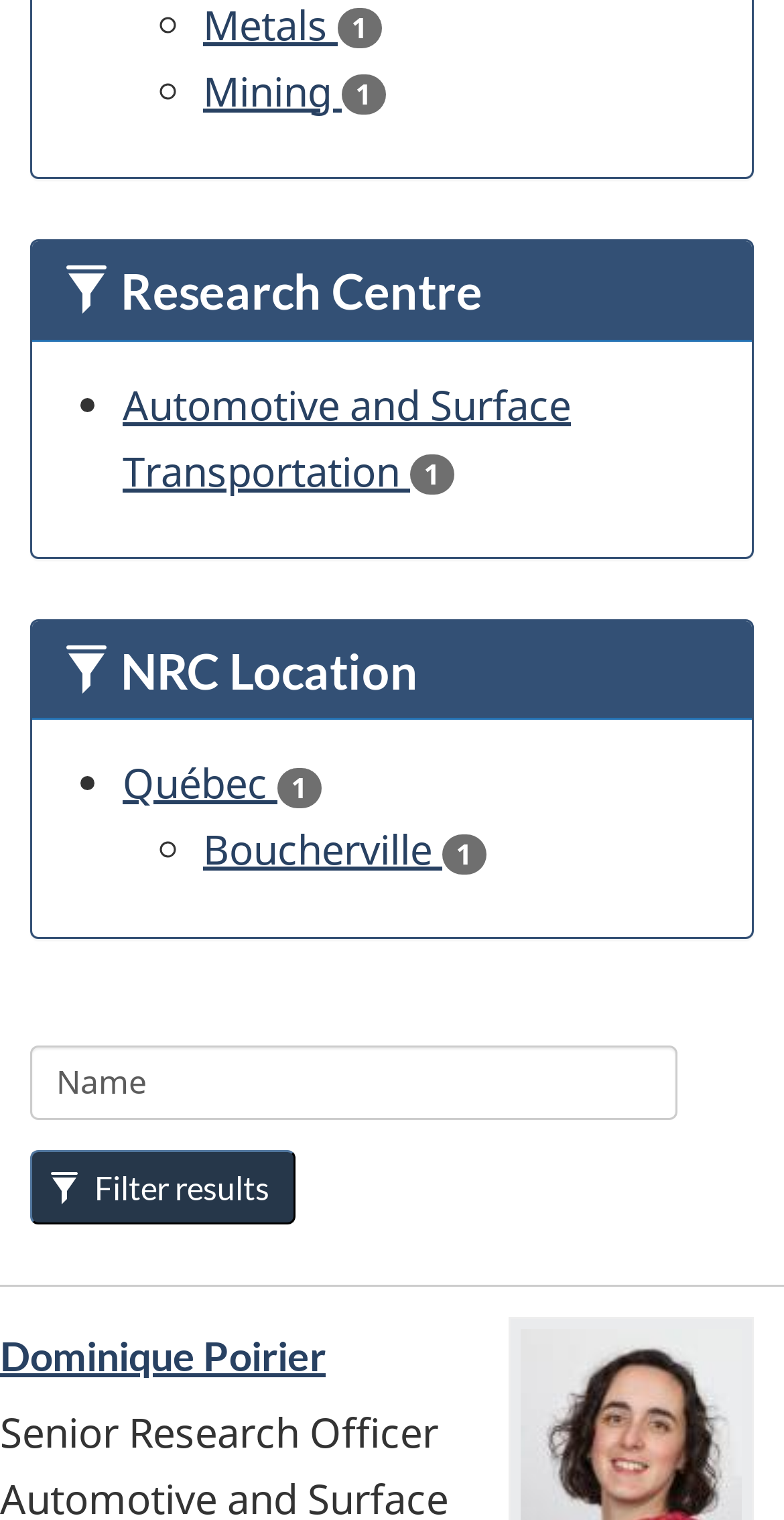What is the job title of Dominique Poirier?
Refer to the image and provide a one-word or short phrase answer.

Senior Research Officer